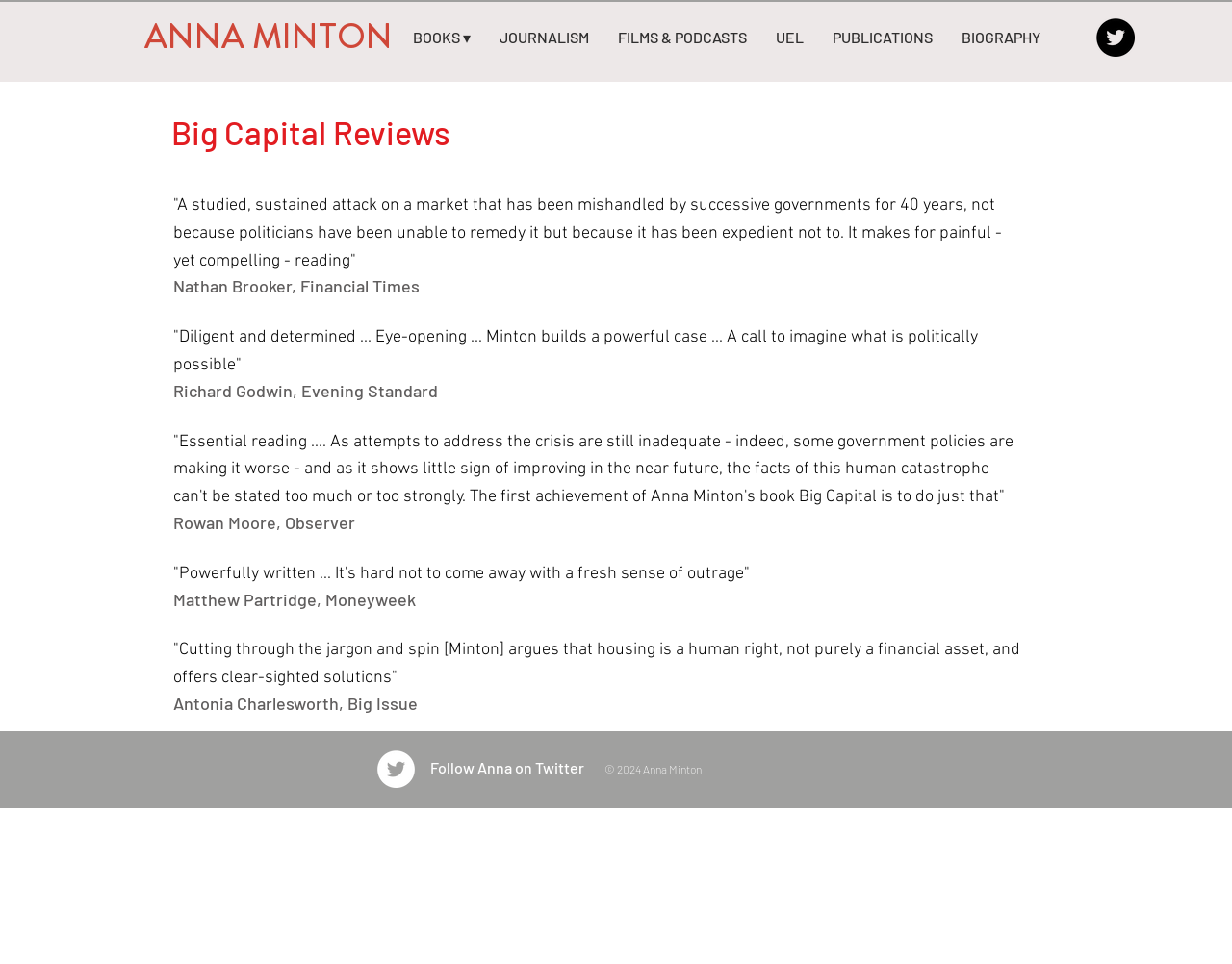Please answer the following question using a single word or phrase: 
What social media platform is Anna Minton on?

Twitter